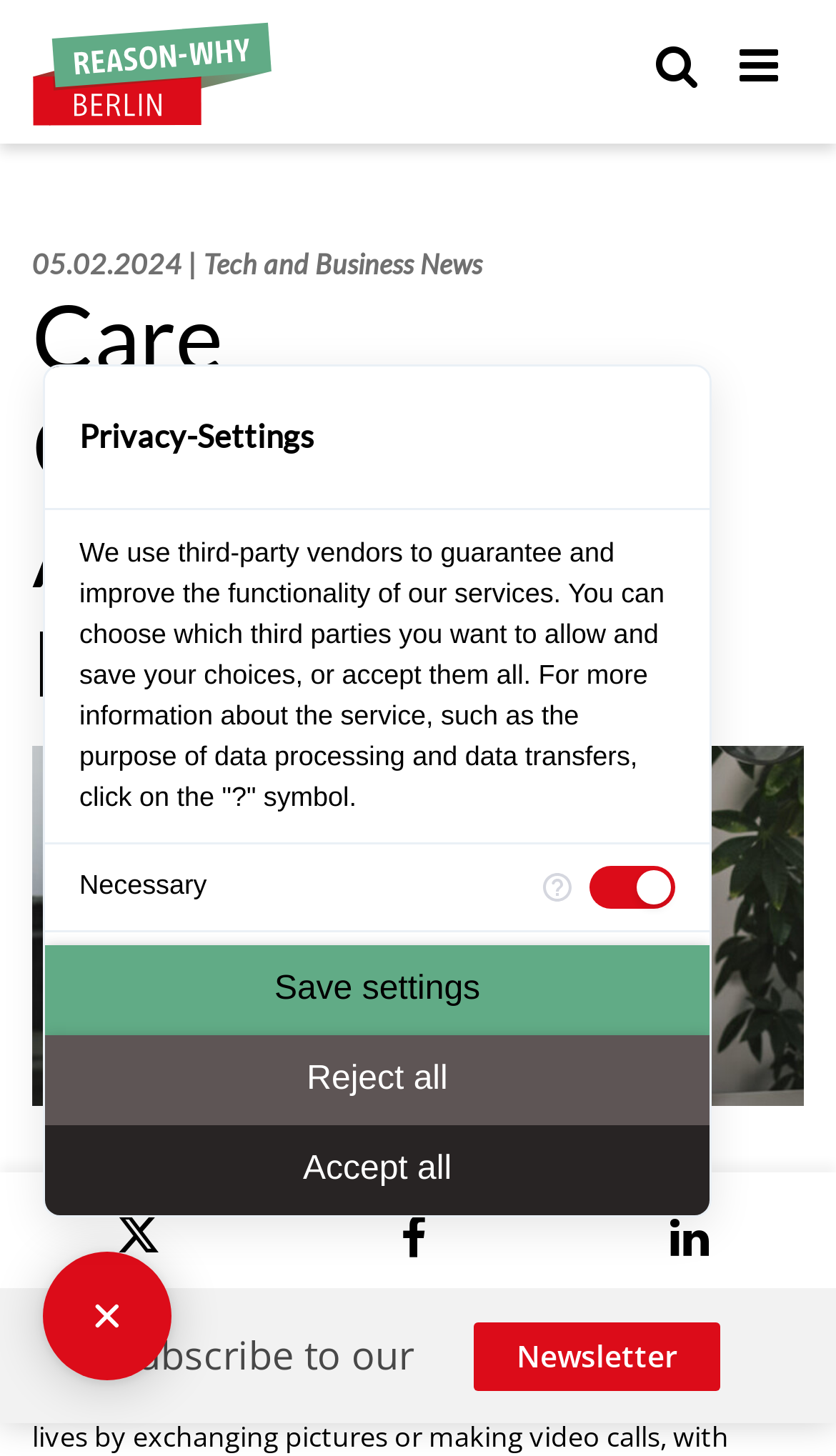What is the function of the 'Save settings' button? Examine the screenshot and reply using just one word or a brief phrase.

To save user's choices